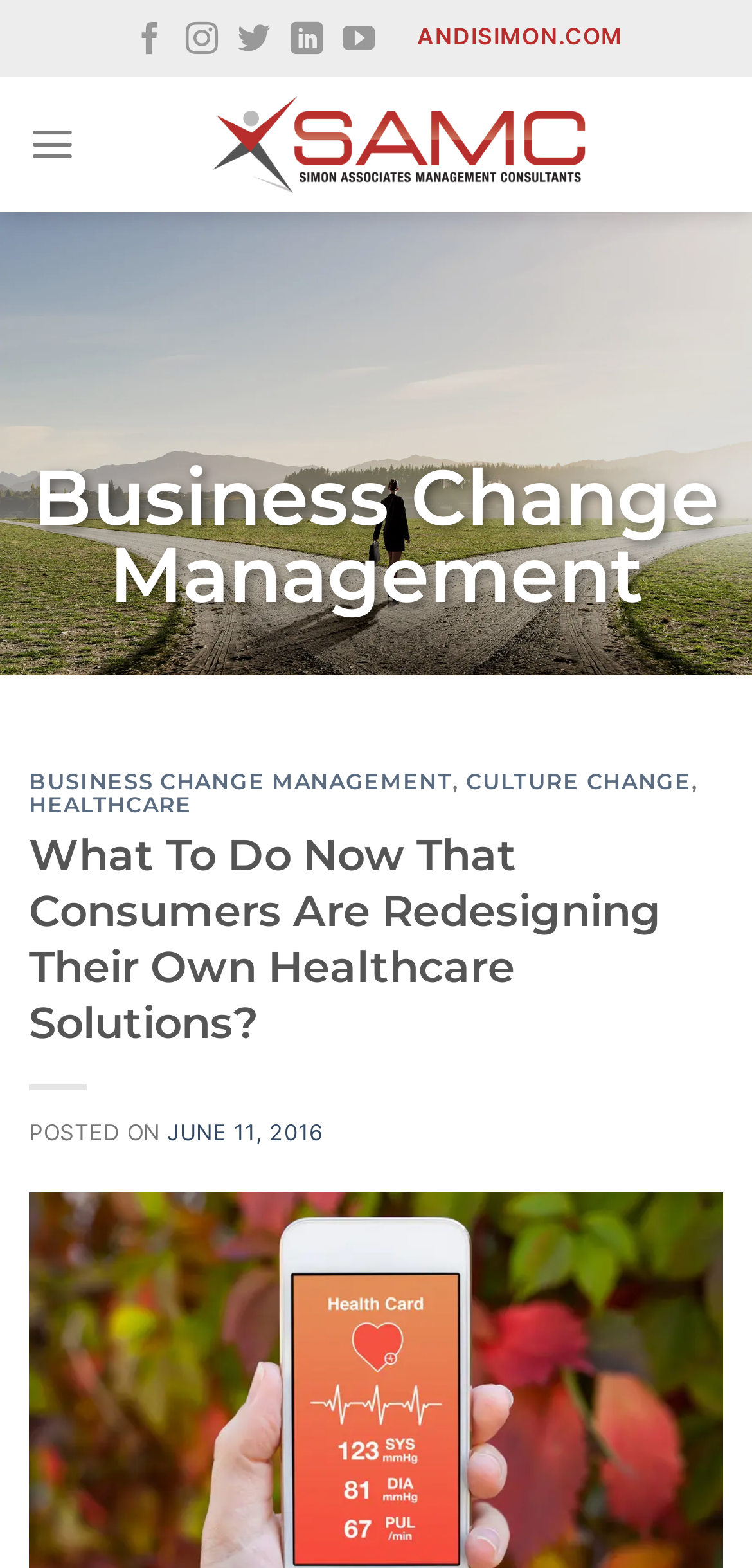Give a short answer using one word or phrase for the question:
What is the name of the company?

Simon Associates